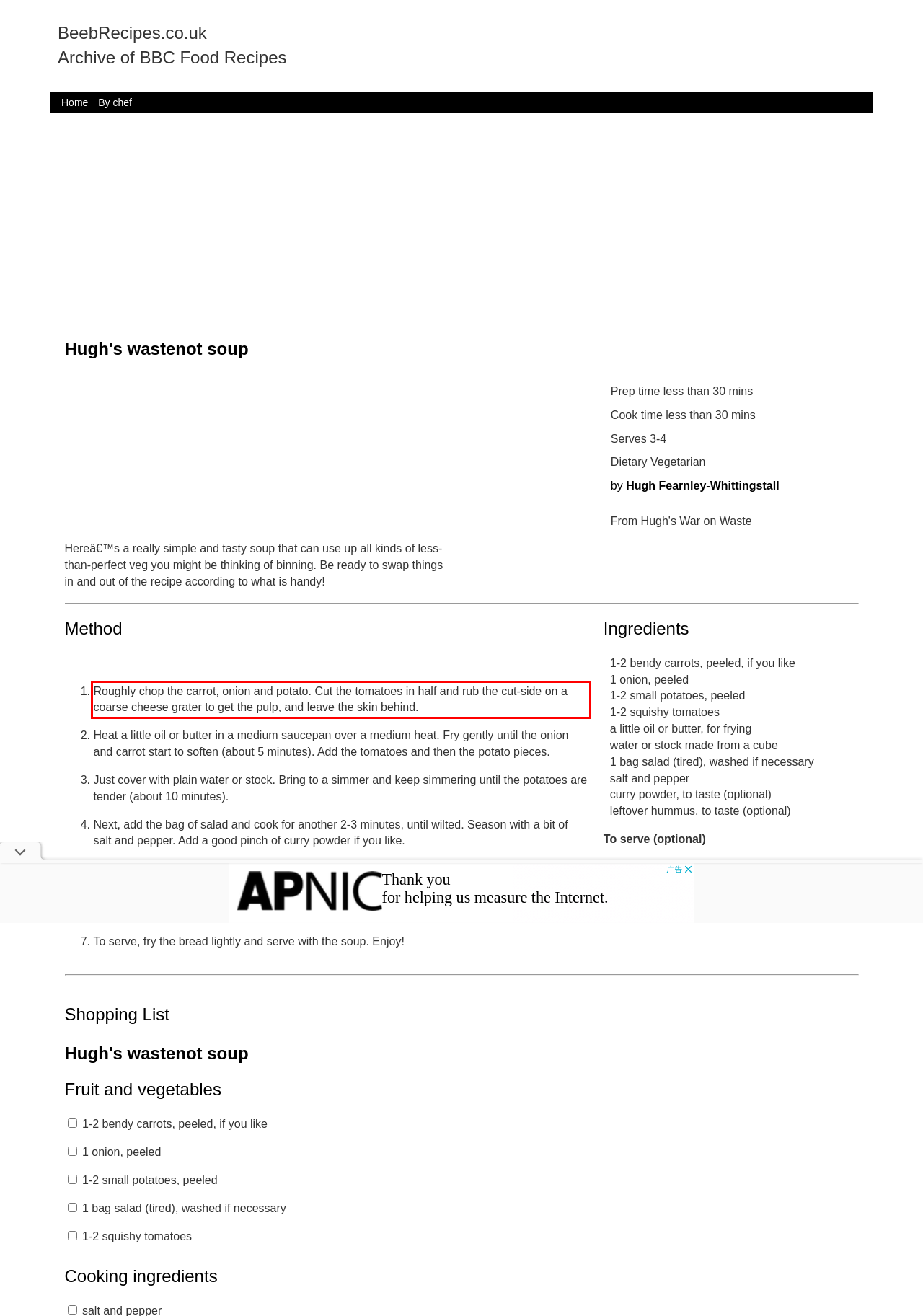Given the screenshot of the webpage, identify the red bounding box, and recognize the text content inside that red bounding box.

Roughly chop the carrot, onion and potato. Cut the tomatoes in half and rub the cut-side on a coarse cheese grater to get the pulp, and leave the skin behind.